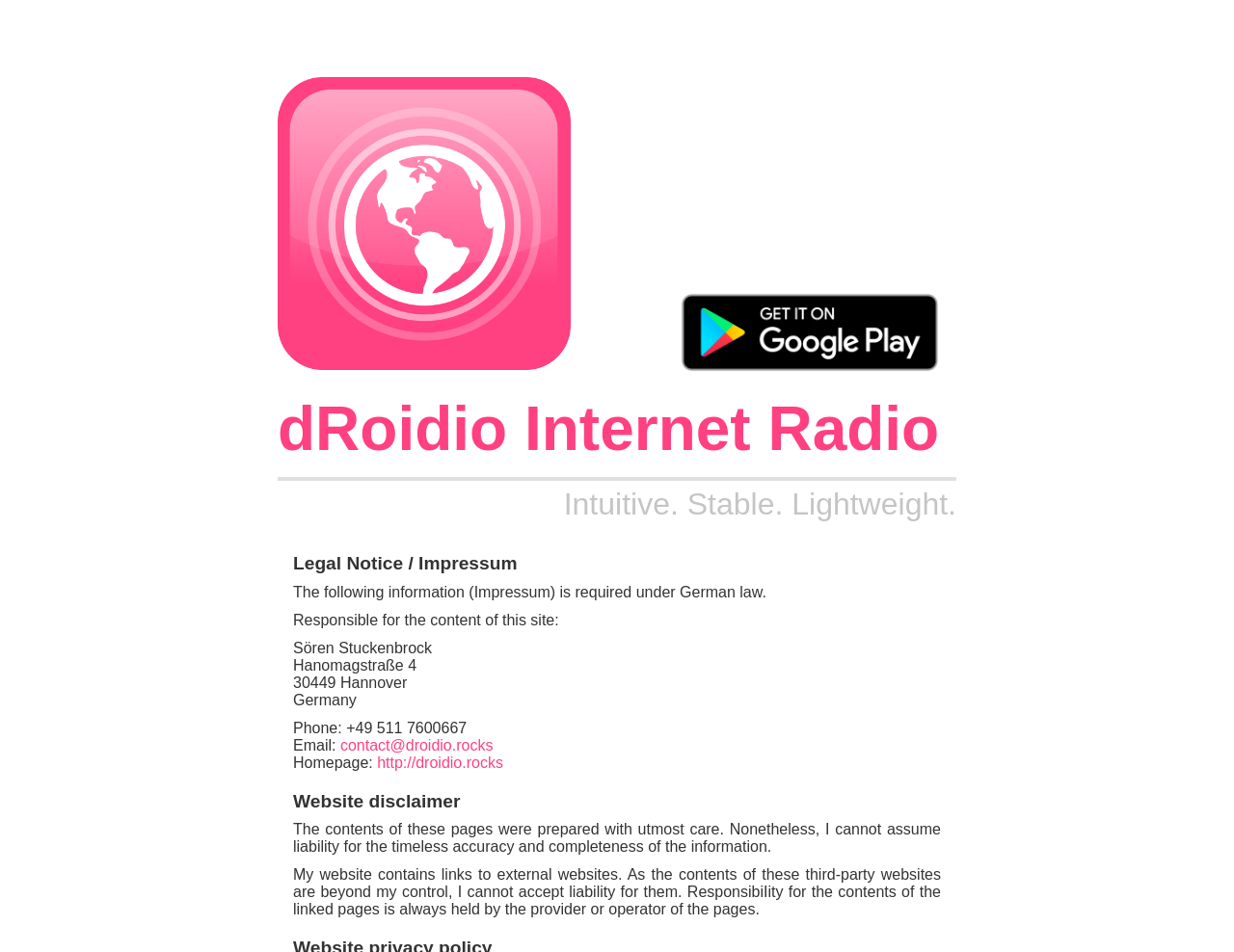What is the phone number of the responsible person?
With the help of the image, please provide a detailed response to the question.

The phone number of the responsible person can be found in the legal notice section of the webpage, which is '+49 511 7600667'.